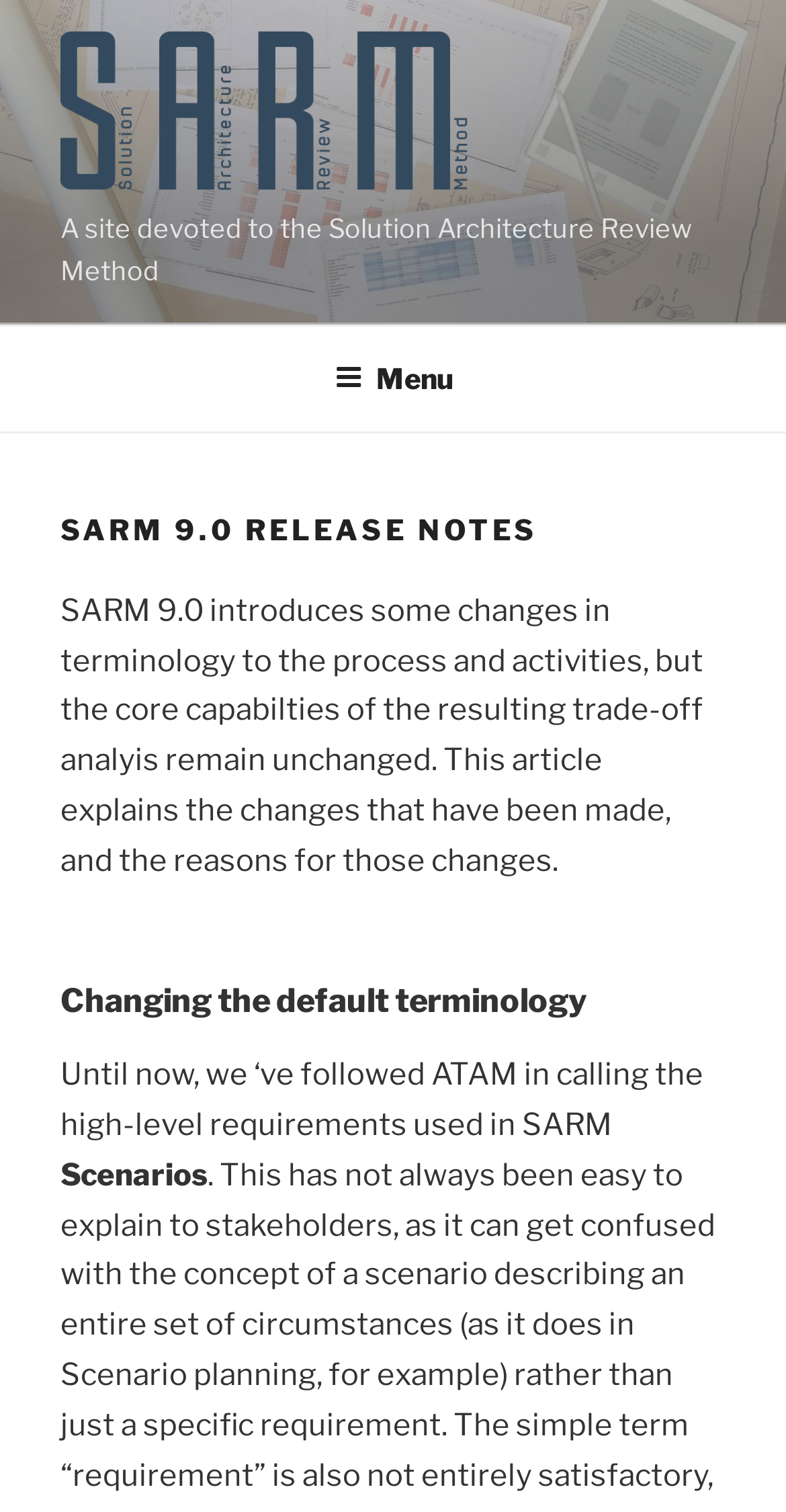Determine the bounding box of the UI component based on this description: "Menu". The bounding box coordinates should be four float values between 0 and 1, i.e., [left, top, right, bottom].

[0.388, 0.217, 0.612, 0.283]